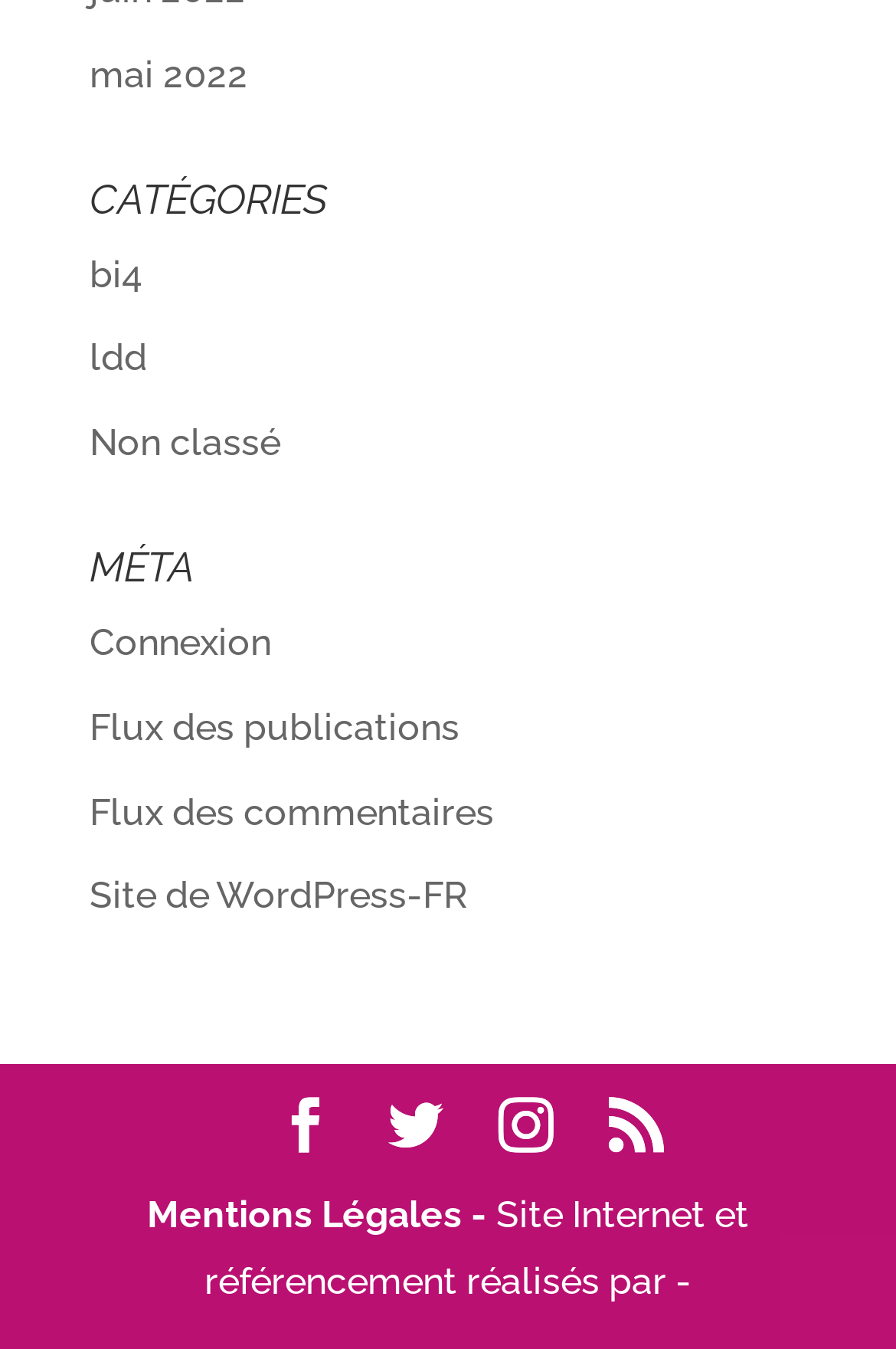Determine the bounding box coordinates of the region that needs to be clicked to achieve the task: "View Mai 2022".

[0.1, 0.039, 0.277, 0.071]